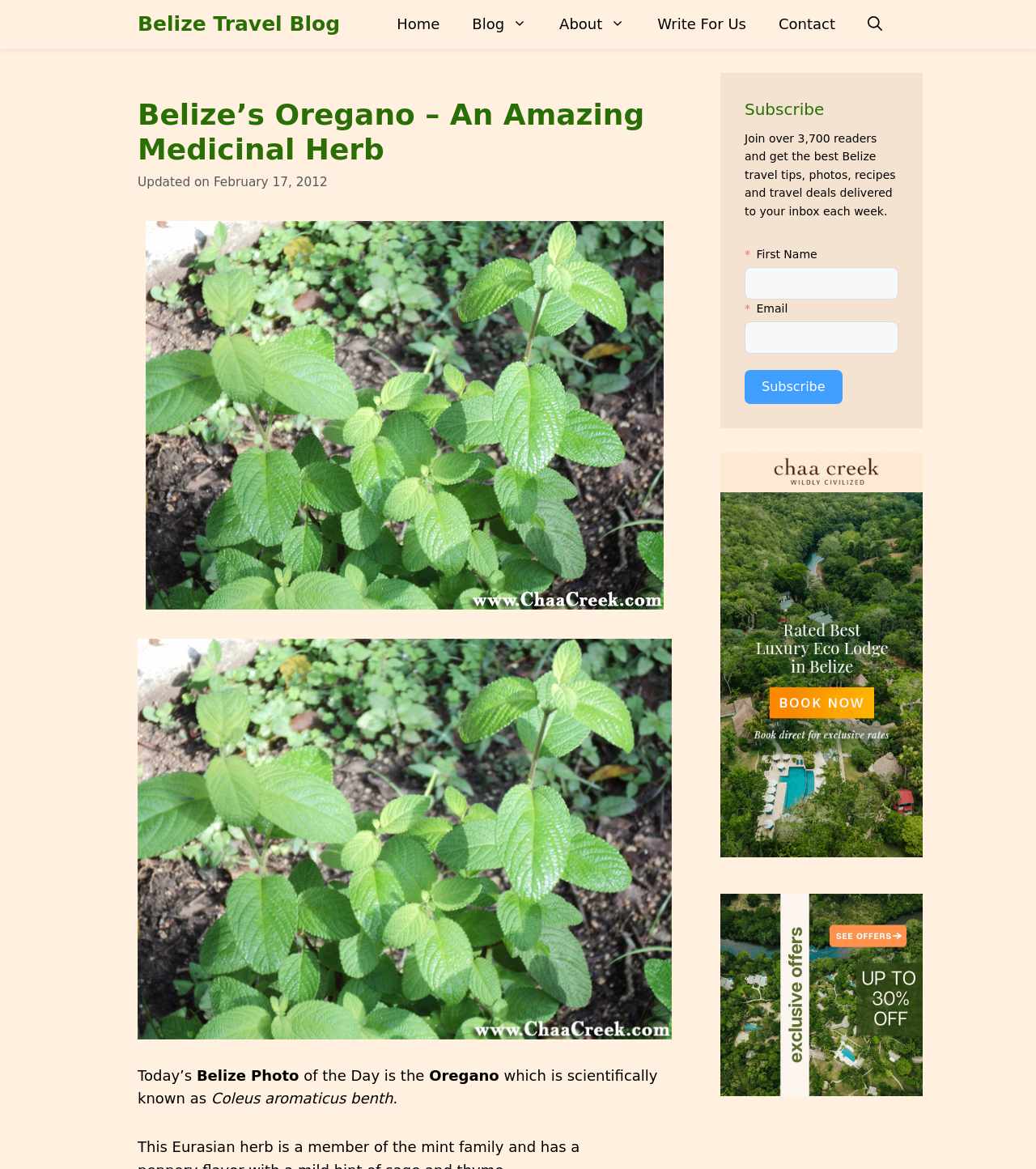Describe all the key features of the webpage in detail.

The webpage is about Belize's Oregano, a medicinal herb. At the top, there is a navigation bar with links to "Belize Travel Blog", "Home", "Blog", "About", "Write For Us", and "Contact". Below the navigation bar, there is a header section with a title "Belize's Oregano – An Amazing Medicinal Herb" and a timestamp "February 17, 2012".

On the left side of the page, there is a large image of Oregano, accompanied by a link to the same image. Below the image, there is a paragraph of text that describes the Oregano, stating that it is "Today's Belize Photo of the Day" and providing its scientific name, "Coleus aromaticus benth".

On the right side of the page, there are three sections. The top section has a heading "Subscribe" and a description that invites readers to join over 3,700 subscribers to receive Belize travel tips, photos, recipes, and travel deals. Below this, there is a form to input "First Name" and "Email" to subscribe.

The middle section has a banner ad for Chaa Creek Belize Jungle Lodge, featuring an aerial photo of the property. The bottom section has another image, this time a call to action for Belize travel offers.

Overall, the webpage is focused on providing information about Belize's Oregano, with additional sections for subscription and advertisements.